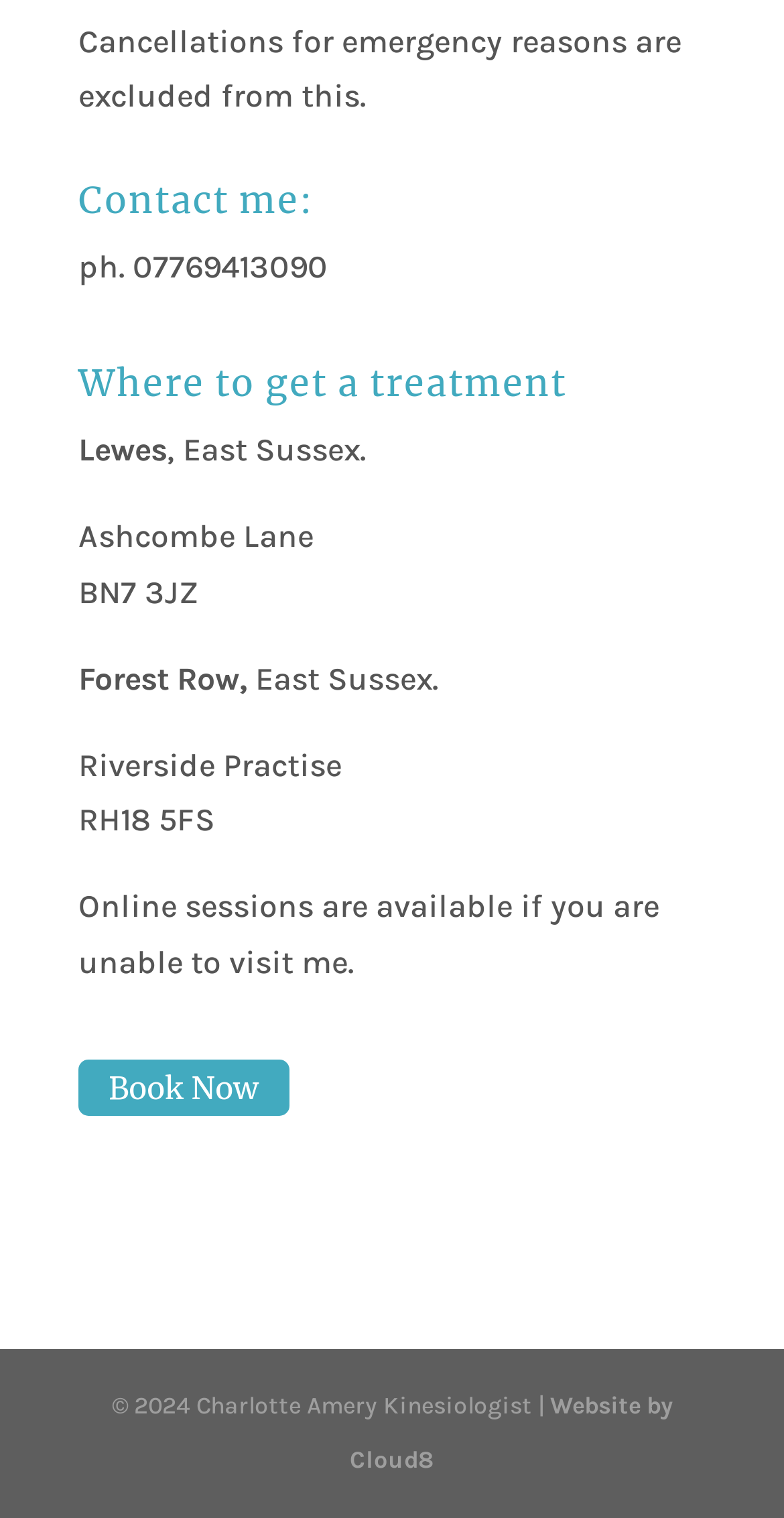Using the provided description Online sessions, find the bounding box coordinates for the UI element. Provide the coordinates in (top-left x, top-left y, bottom-right x, bottom-right y) format, ensuring all values are between 0 and 1.

[0.1, 0.585, 0.4, 0.61]